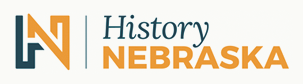Break down the image and describe every detail you can observe.

The image features the logo of "History Nebraska," prominently displayed in a modern and visually appealing design. The logo incorporates the initials "HN" in a bold, stylized format, blending a muted teal for the 'H' and a vibrant orange for the 'N.' Below the initials, the word "History" is presented in teal, while "NEBRASKA" is showcased in a bright orange, emphasizing the state’s historical significance. This logo represents the organization's commitment to preserving and sharing Nebraska's rich history and cultural heritage.